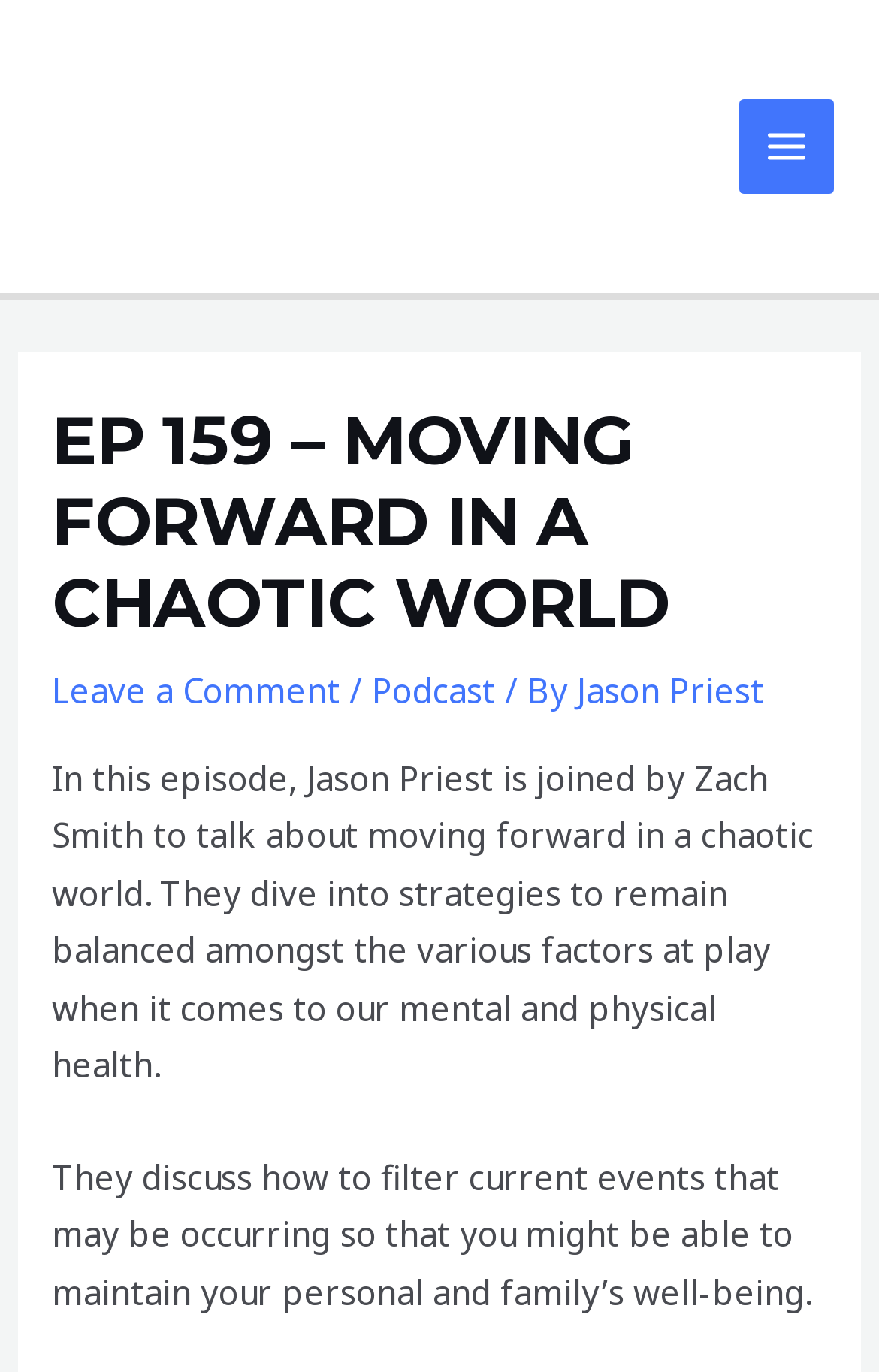Summarize the webpage in an elaborate manner.

The webpage is about an episode of a podcast called "The Fatherhood Experience". At the top left, there is a link to "The Fatherhood Experience" accompanied by an image with the same name. On the top right, there is a button labeled "MAIN MENU" with an image next to it.

Below the top section, there is a header area that spans almost the entire width of the page. Within this header, there is a large heading that reads "EP 159 – MOVING FORWARD IN A CHAOTIC WORLD". To the right of the heading, there are three links: "Leave a Comment", "Podcast", and "Jason Priest", separated by forward slashes.

Below the header, there are two paragraphs of text. The first paragraph describes the episode, stating that Jason Priest is joined by Zach Smith to discuss moving forward in a chaotic world and strategies to maintain mental and physical health. The second paragraph continues the description, explaining how to filter current events to maintain personal and family well-being.